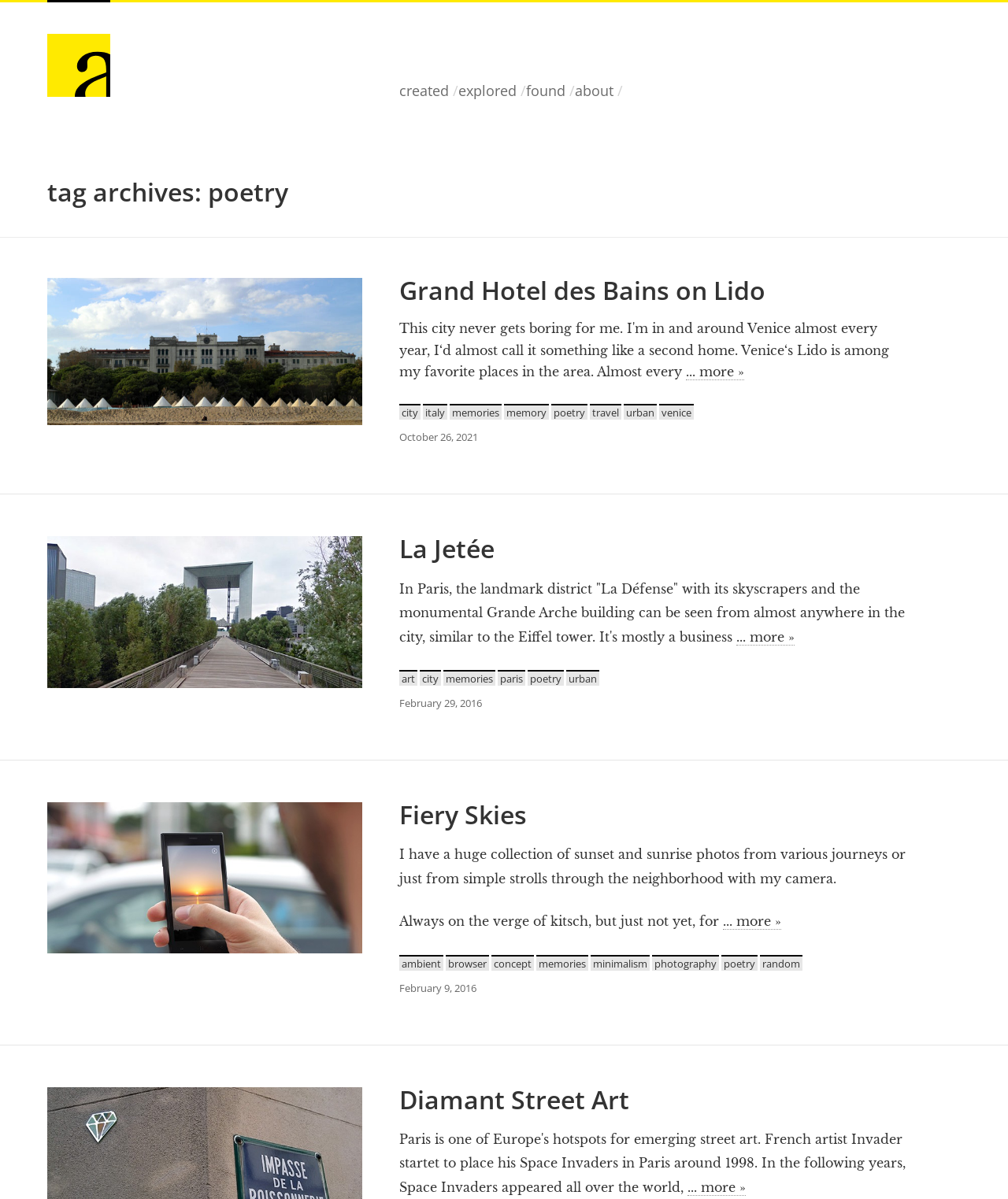How many articles are on this webpage?
Answer the question with a single word or phrase derived from the image.

3